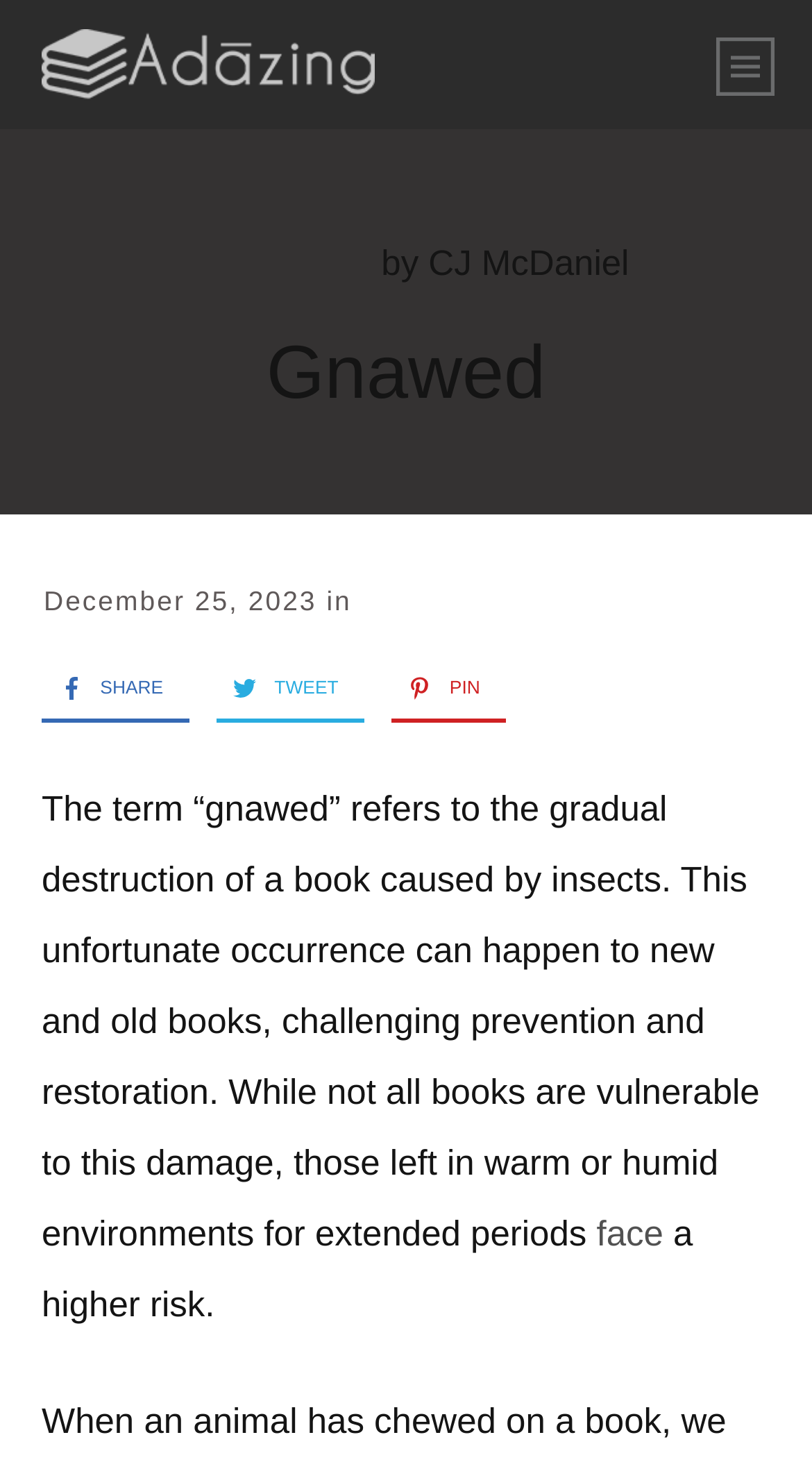What is the term 'gnawed' referring to?
Refer to the image and give a detailed response to the question.

The term 'gnawed' is referring to the gradual destruction of a book caused by insects, as mentioned in the webpage's content. This is evident from the text 'The term “gnawed” refers to the gradual destruction of a book caused by insects.'